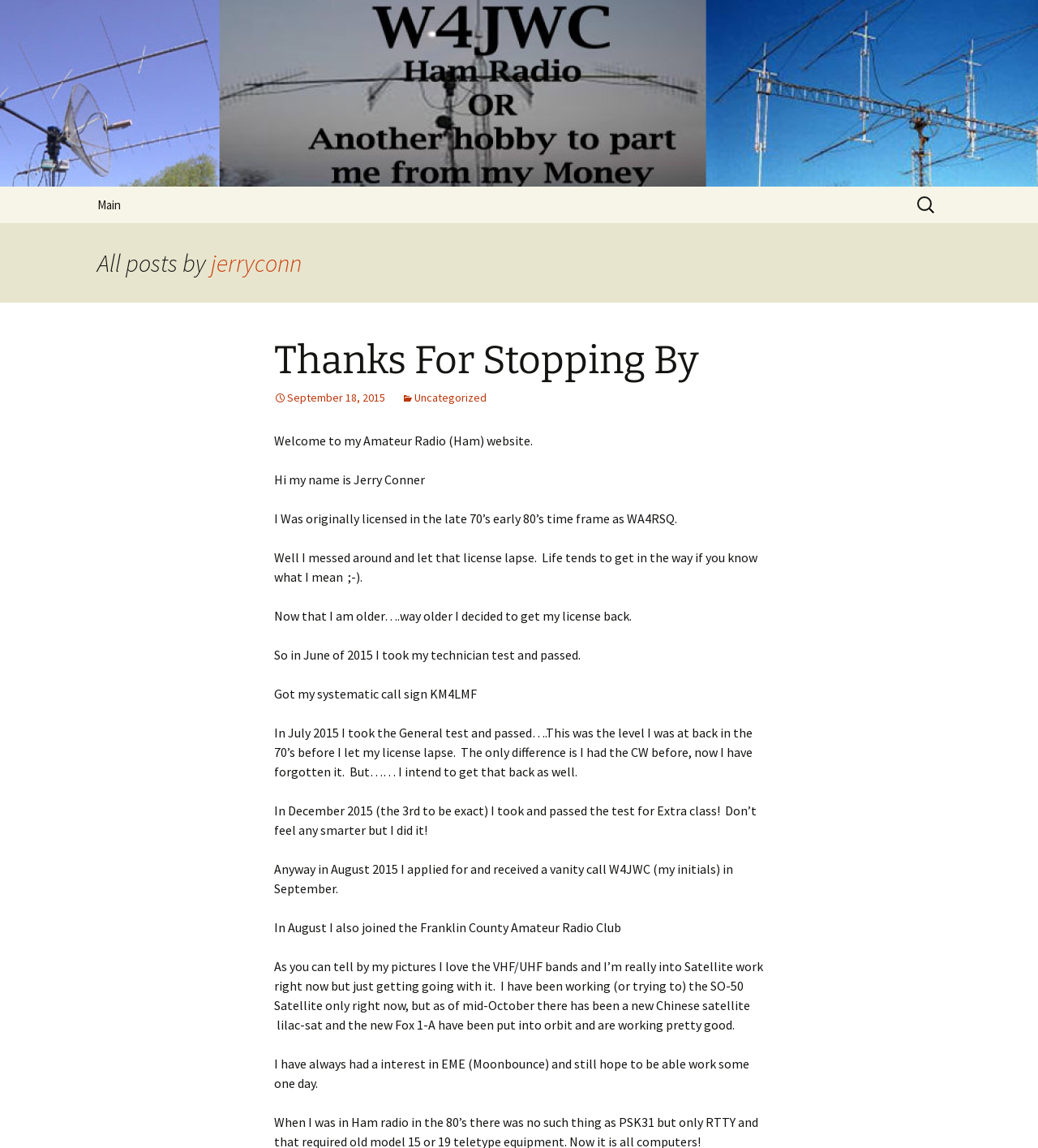What is the author's previous call sign?
Please answer the question with a detailed and comprehensive explanation.

The answer can be found in the text 'Got my systematic call sign KM4LMF' which is located in the main content area of the webpage.